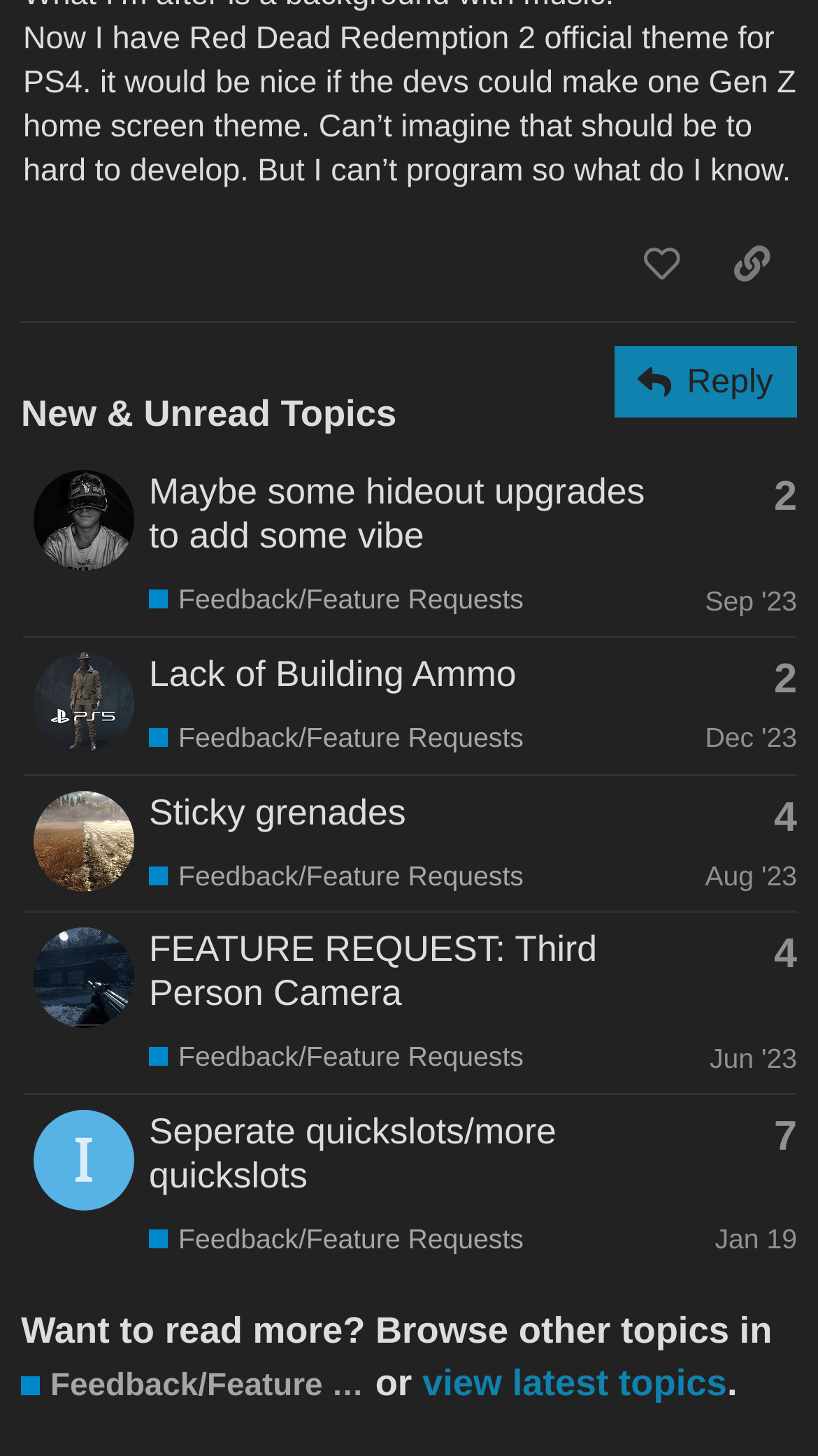Based on the element description FEATURE REQUEST: Third Person Camera, identify the bounding box coordinates for the UI element. The coordinates should be in the format (top-left x, top-left y, bottom-right x, bottom-right y) and within the 0 to 1 range.

[0.182, 0.637, 0.73, 0.696]